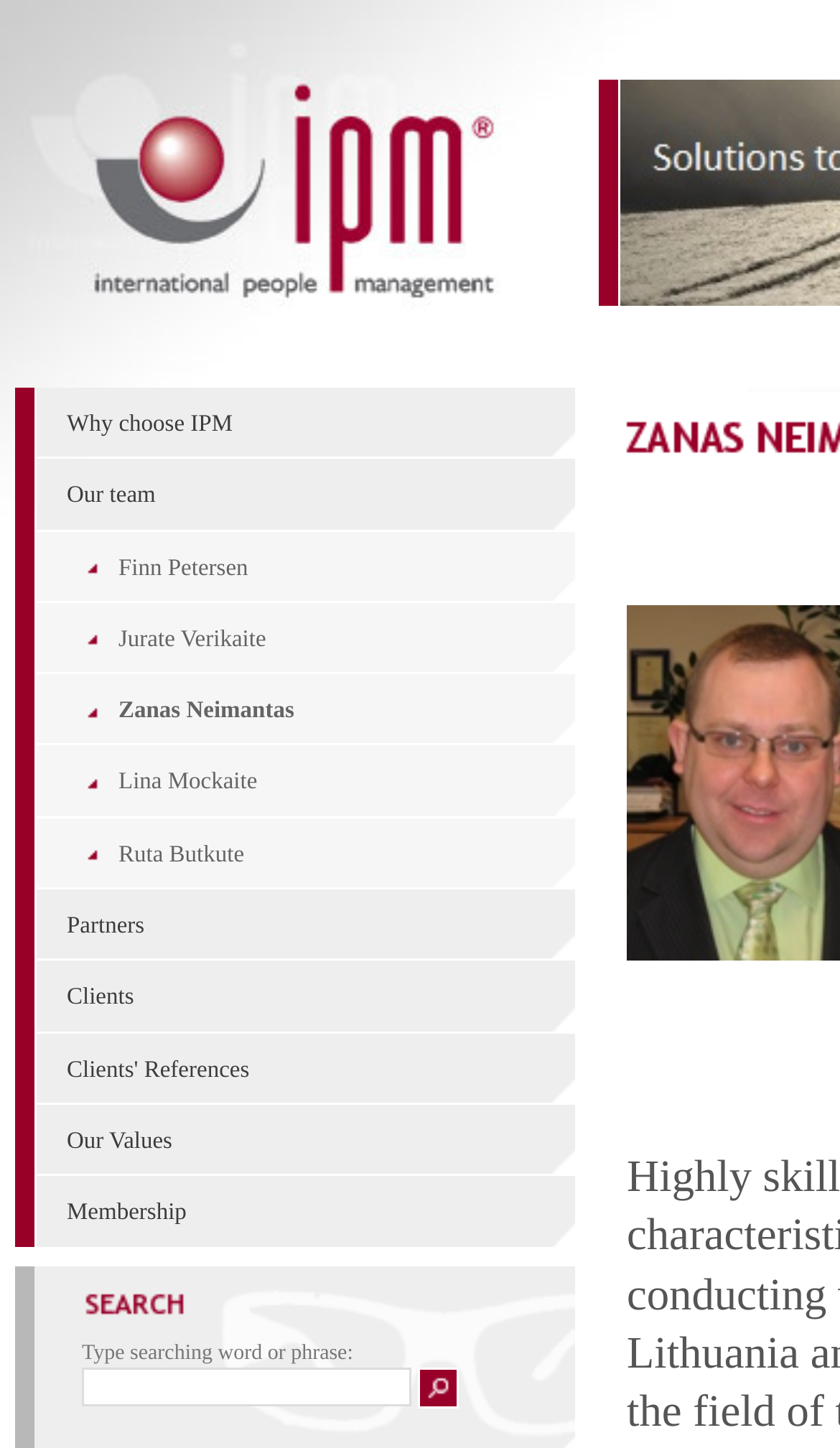What is the name of the first person in the list of team members?
Look at the image and provide a short answer using one word or a phrase.

Finn Petersen